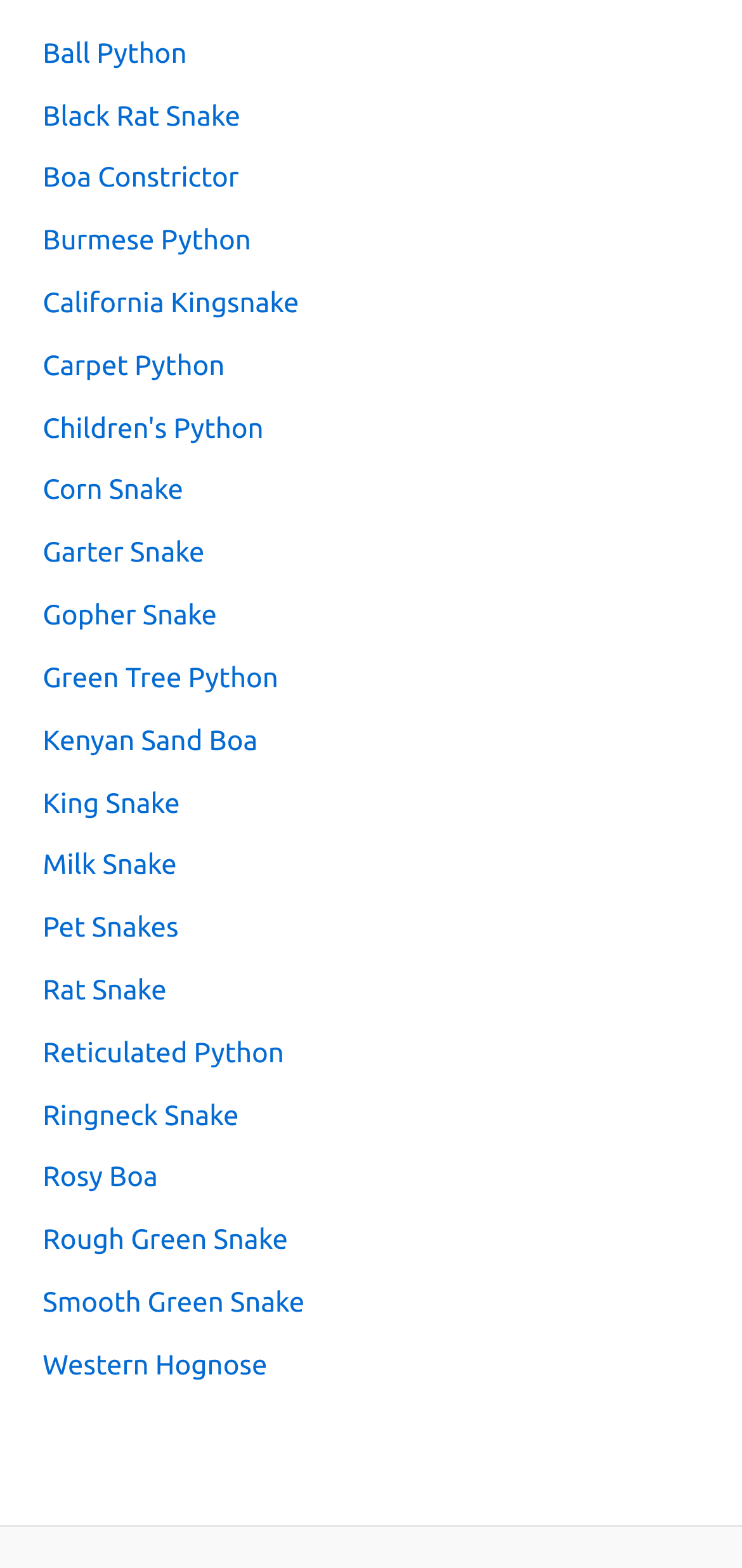Provide your answer in a single word or phrase: 
Is 'Reticulated Python' above 'Rat Snake'?

Yes